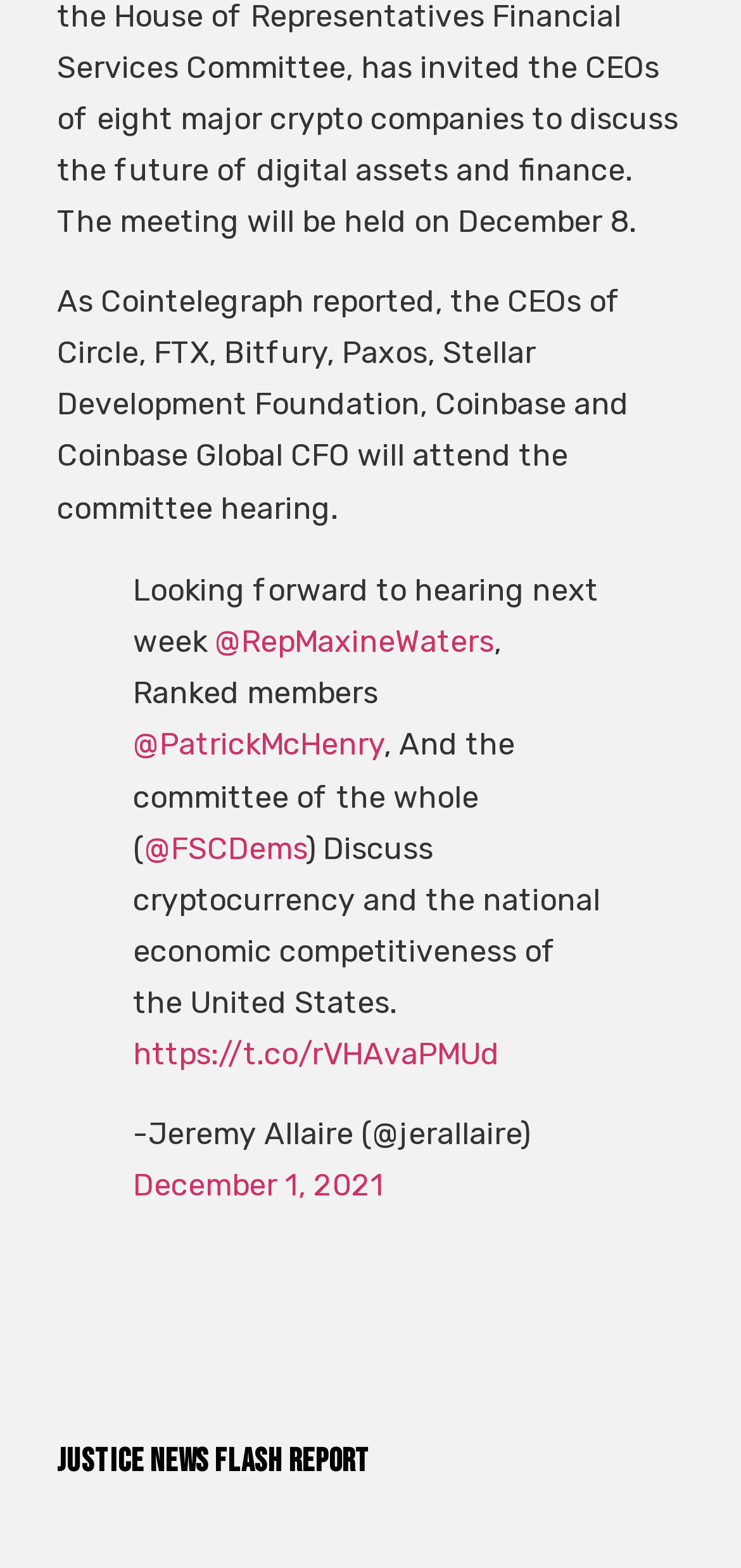Based on the element description: "December 1, 2021", identify the bounding box coordinates for this UI element. The coordinates must be four float numbers between 0 and 1, listed as [left, top, right, bottom].

[0.179, 0.745, 0.518, 0.768]